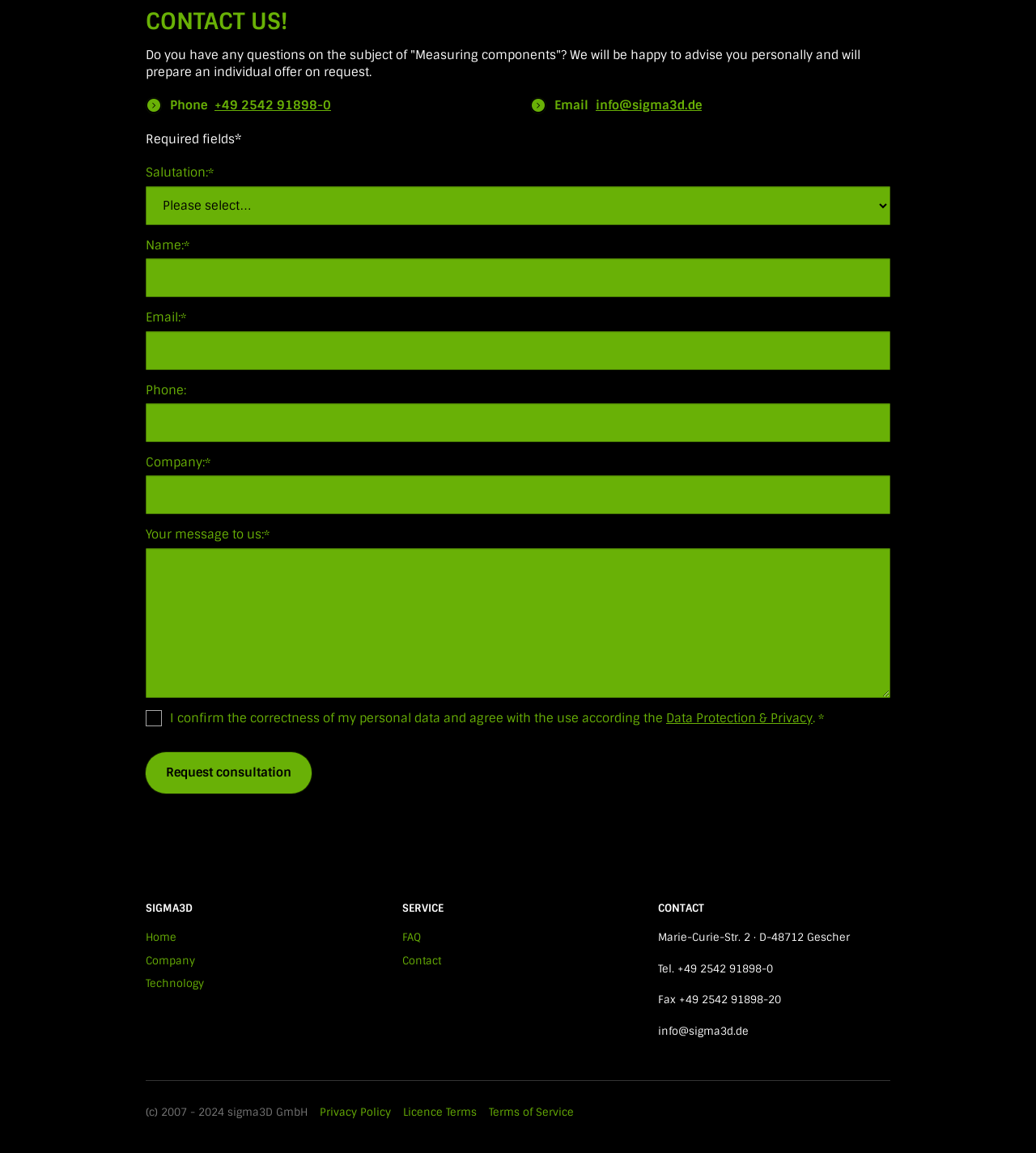Identify the bounding box coordinates for the element you need to click to achieve the following task: "Enter your name in the 'Name' field". The coordinates must be four float values ranging from 0 to 1, formatted as [left, top, right, bottom].

[0.141, 0.224, 0.859, 0.258]